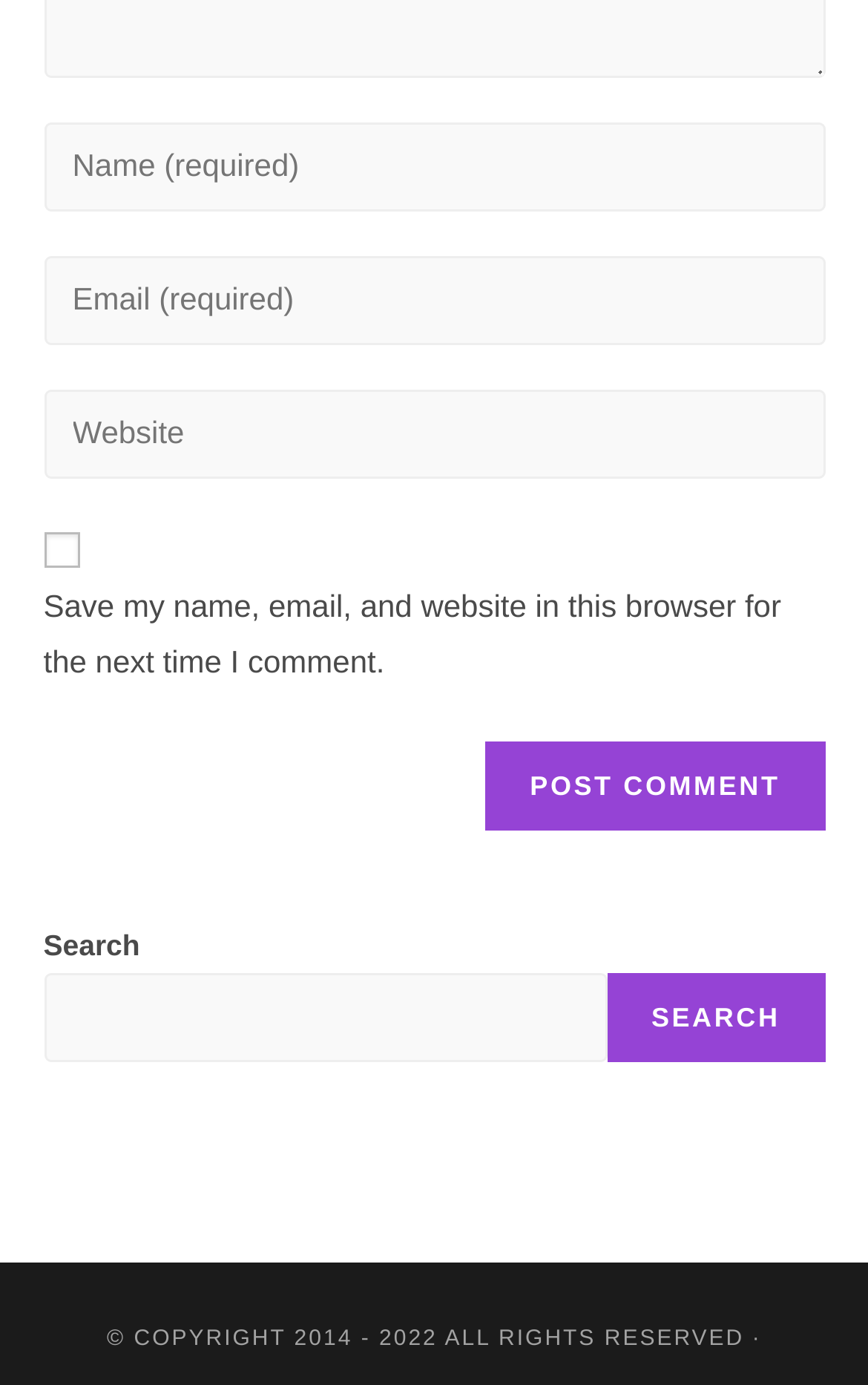Can you look at the image and give a comprehensive answer to the question:
What is the function of the checkbox?

The checkbox is labeled 'Save my name, email, and website in this browser for the next time I comment.' and is unchecked by default, suggesting that it is used to save the user's comment information for future comments.